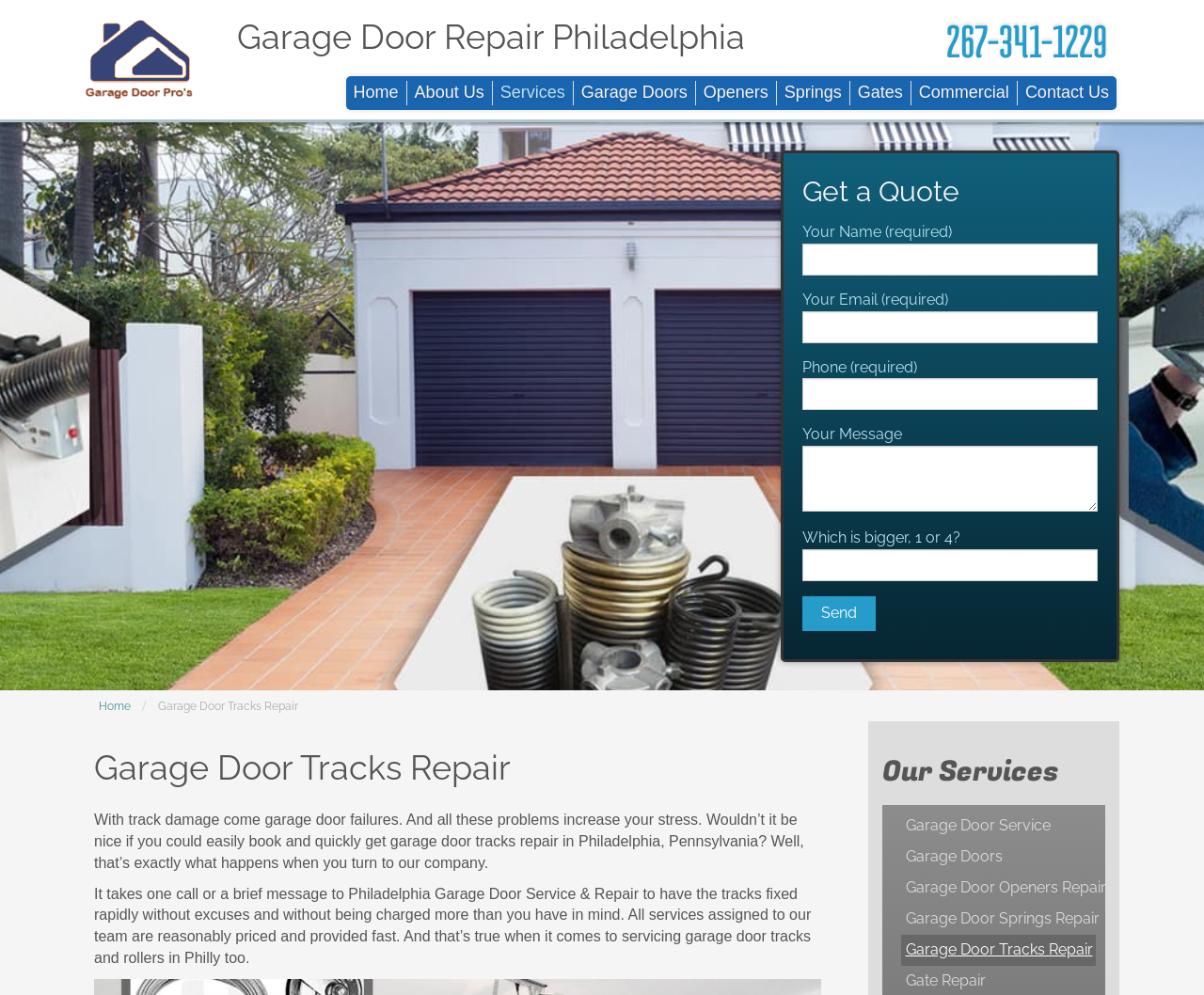Describe the webpage meticulously, covering all significant aspects.

This webpage is about garage door tracks repair services in Philadelphia, PA. At the top, there is a phone number "267-341-1229" and a link to "garage door repair philadelphia, pa" accompanied by an image. Below this, there is a navigation menu with links to "Home", "About Us", "Services", "Garage Doors", "Openers", "Springs", "Gates", "Commercial", and "Contact Us".

The main content of the page is divided into two sections. On the left, there is a heading "Garage Door Tracks Repair" followed by two paragraphs of text describing the importance of timely garage door tracks repair and the services offered by the company. 

On the right, there is a contact form with fields for "Your Name", "Your Email", "Phone", and "Your Message". The form also includes a captcha question "Which is bigger, 1 or 4?" and a "Send" button.

Below the contact form, there is a section titled "Our Services" with links to "Garage Door Service", "Garage Doors", "Garage Door Openers Repair", "Garage Door Springs Repair", and "Garage Door Tracks Repair".